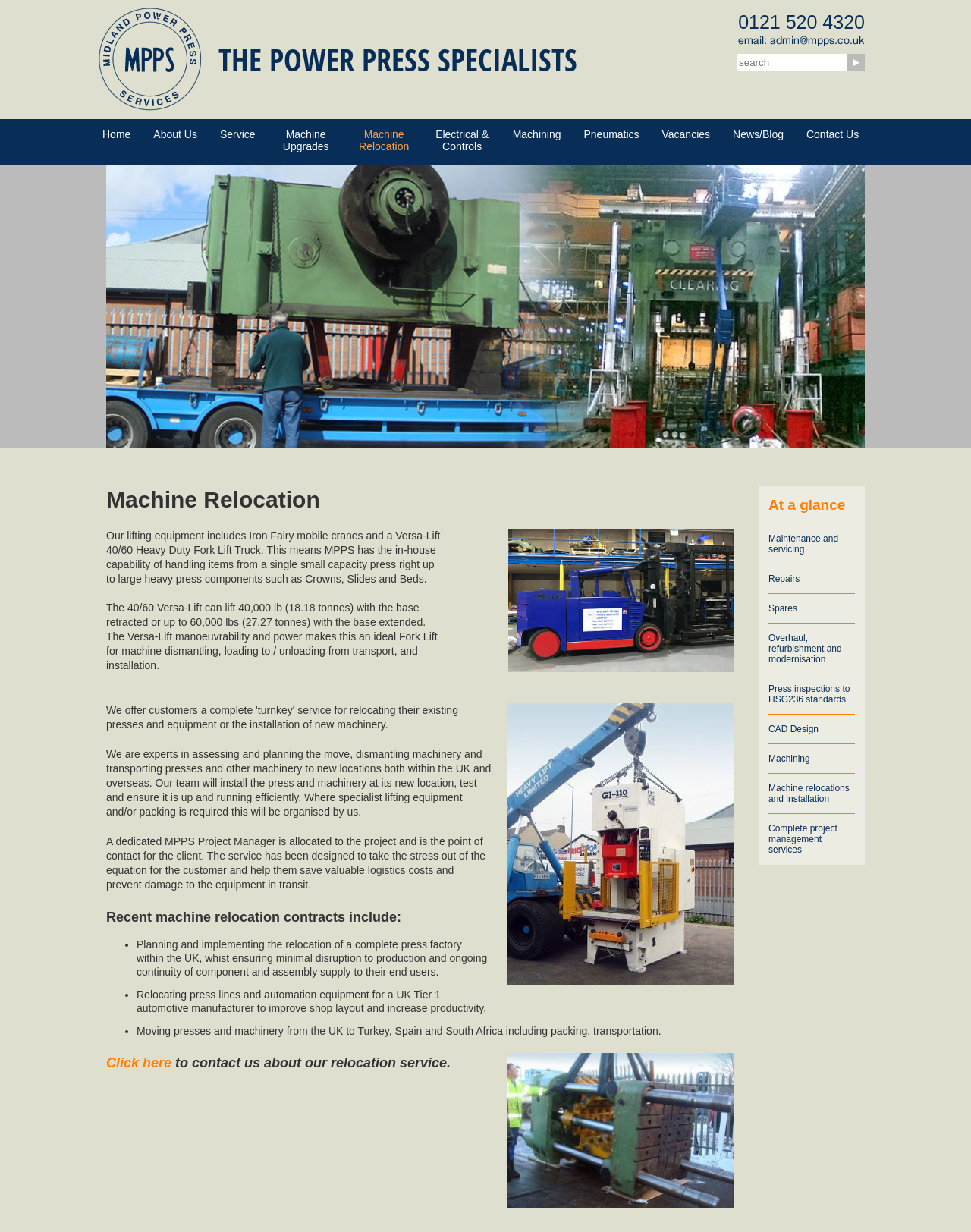Find the bounding box coordinates for the area you need to click to carry out the instruction: "Click on Home". The coordinates should be four float numbers between 0 and 1, indicated as [left, top, right, bottom].

[0.105, 0.104, 0.135, 0.126]